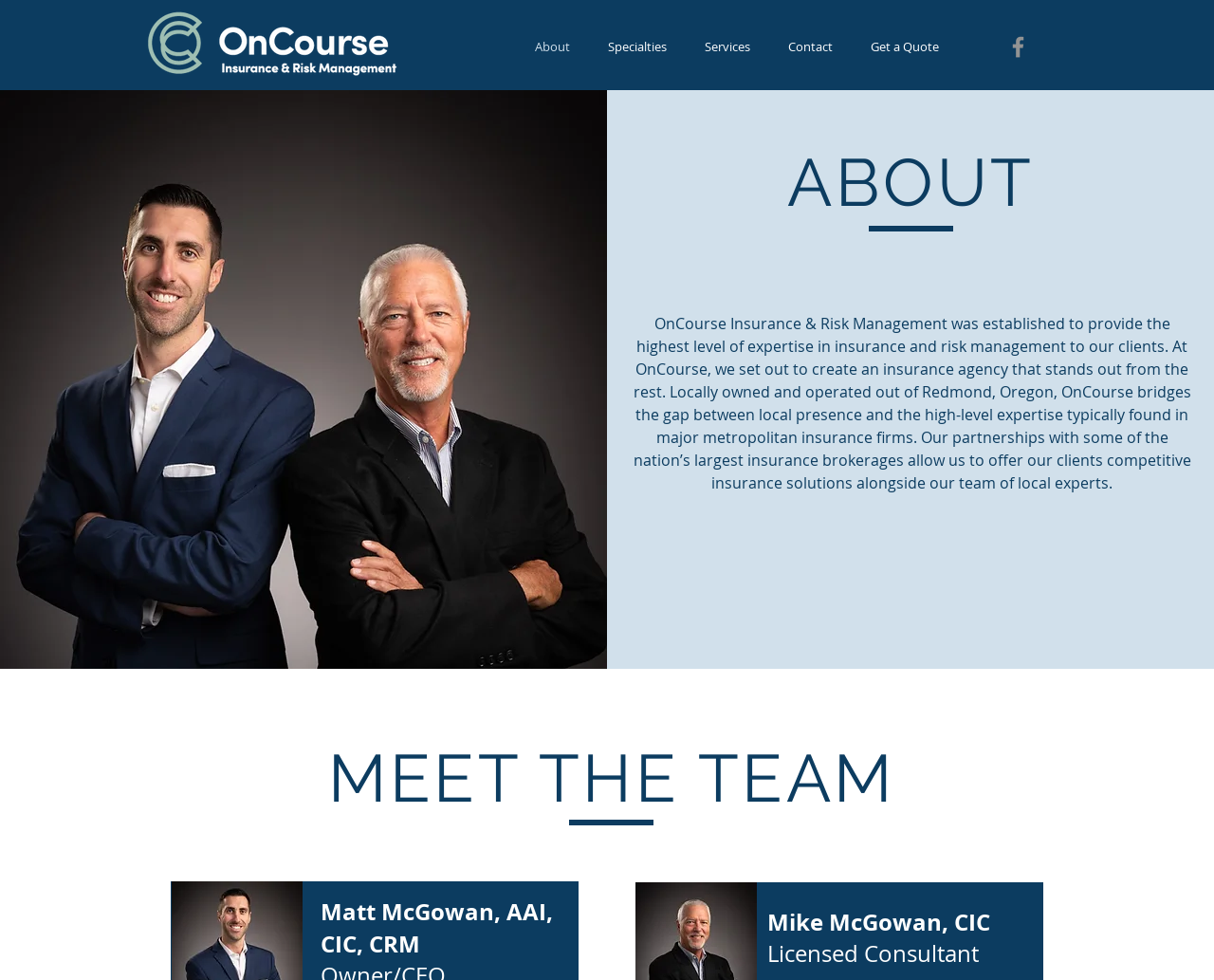Offer a meticulous caption that includes all visible features of the webpage.

The webpage is about OnCourse Insurance, an insurance and risk management company. At the top left corner, there is a logo of the company, accompanied by a tagline. Below the logo, there is a navigation menu with links to different sections of the website, including "About", "Specialties", "Services", "Contact", and "Get a Quote". 

To the right of the navigation menu, there is a social media bar with a link to the company's Facebook page, represented by a Facebook icon. 

The main content of the page is divided into two sections. The first section, headed by a large "ABOUT" title, describes the company's mission and values. The text explains that OnCourse Insurance was established to provide high-level expertise in insurance and risk management, and that the company bridges the gap between local presence and high-level expertise. 

Below the "ABOUT" section, there is a "MEET THE TEAM" section, which appears to introduce the company's team members. The section is headed by a large title, and there is a subheading "Mike McGowan, CIC Licensed Consultant" that suggests this section will feature individual team members.